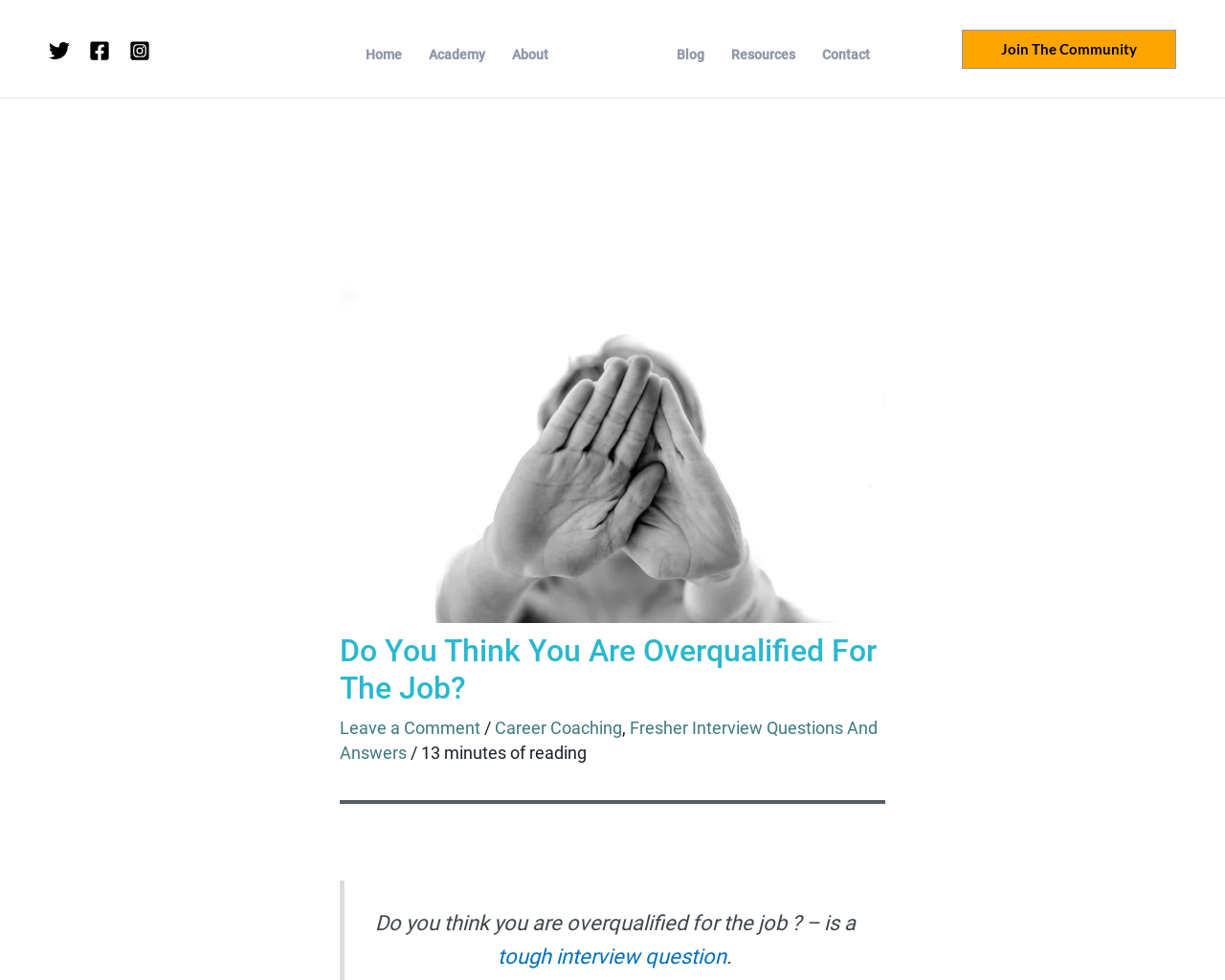Examine the image carefully and respond to the question with a detailed answer: 
What is the name of the website or organization behind this webpage?

The root element of the webpage is labeled as 'Do you Think You are Overqualified for the Job? - NeedleMover', indicating that the website or organization behind this webpage is NeedleMover.